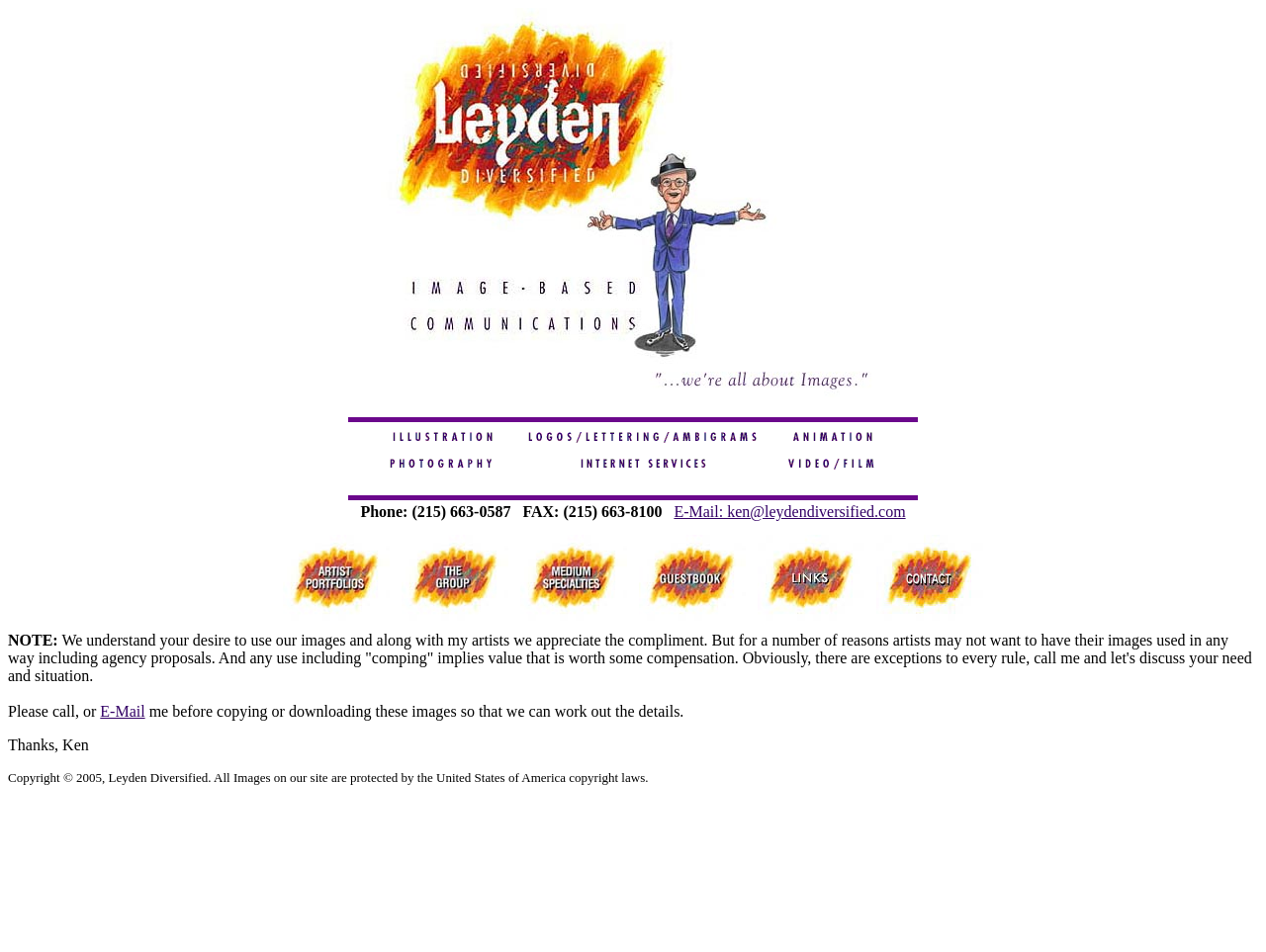Show the bounding box coordinates of the element that should be clicked to complete the task: "Call the phone number (215) 663-0587".

[0.284, 0.527, 0.404, 0.548]